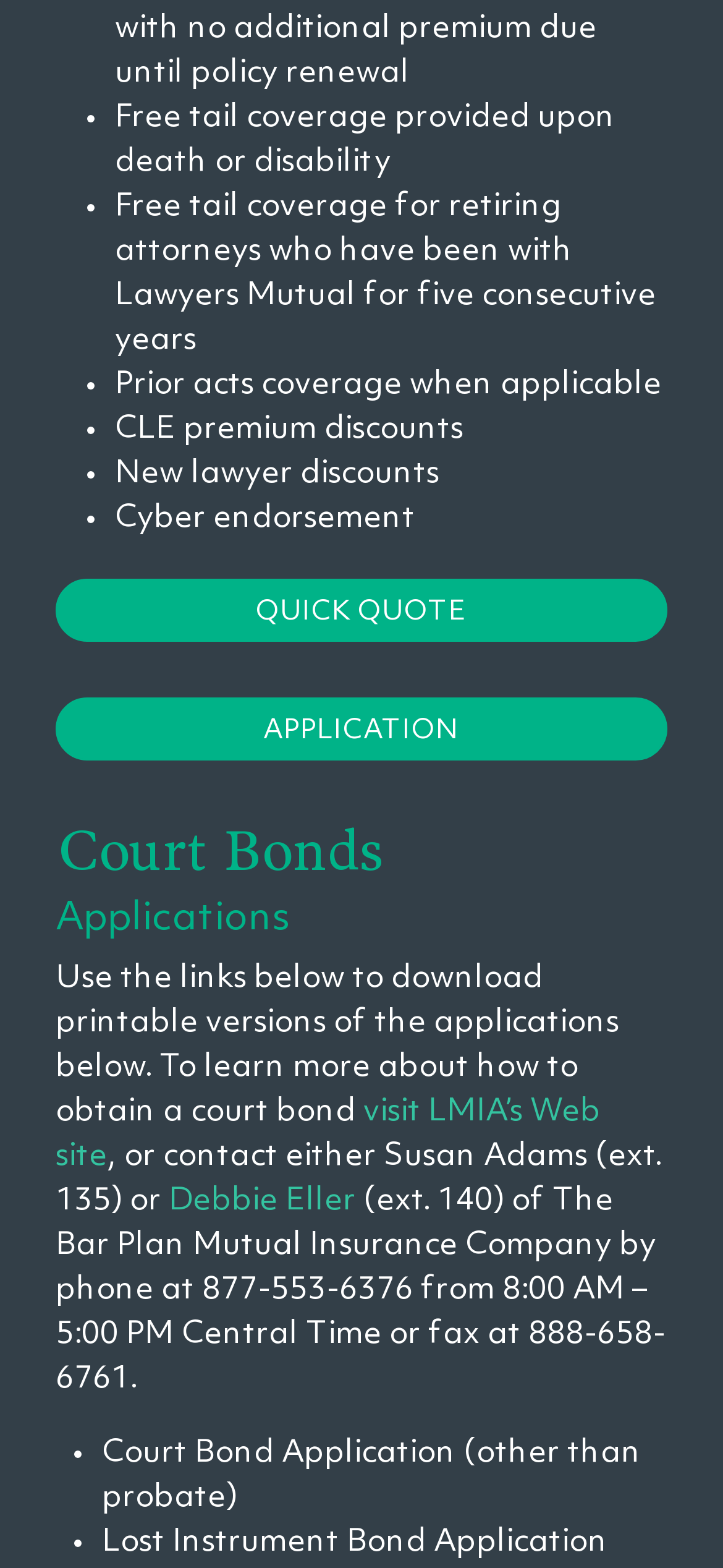How can I obtain a court bond?
Respond to the question with a well-detailed and thorough answer.

To obtain a court bond, I can visit LMIA’s Web site, as indicated by the link on the webpage, or contact Susan Adams or Debbie Eller, or phone/fax The Bar Plan Mutual Insurance Company.